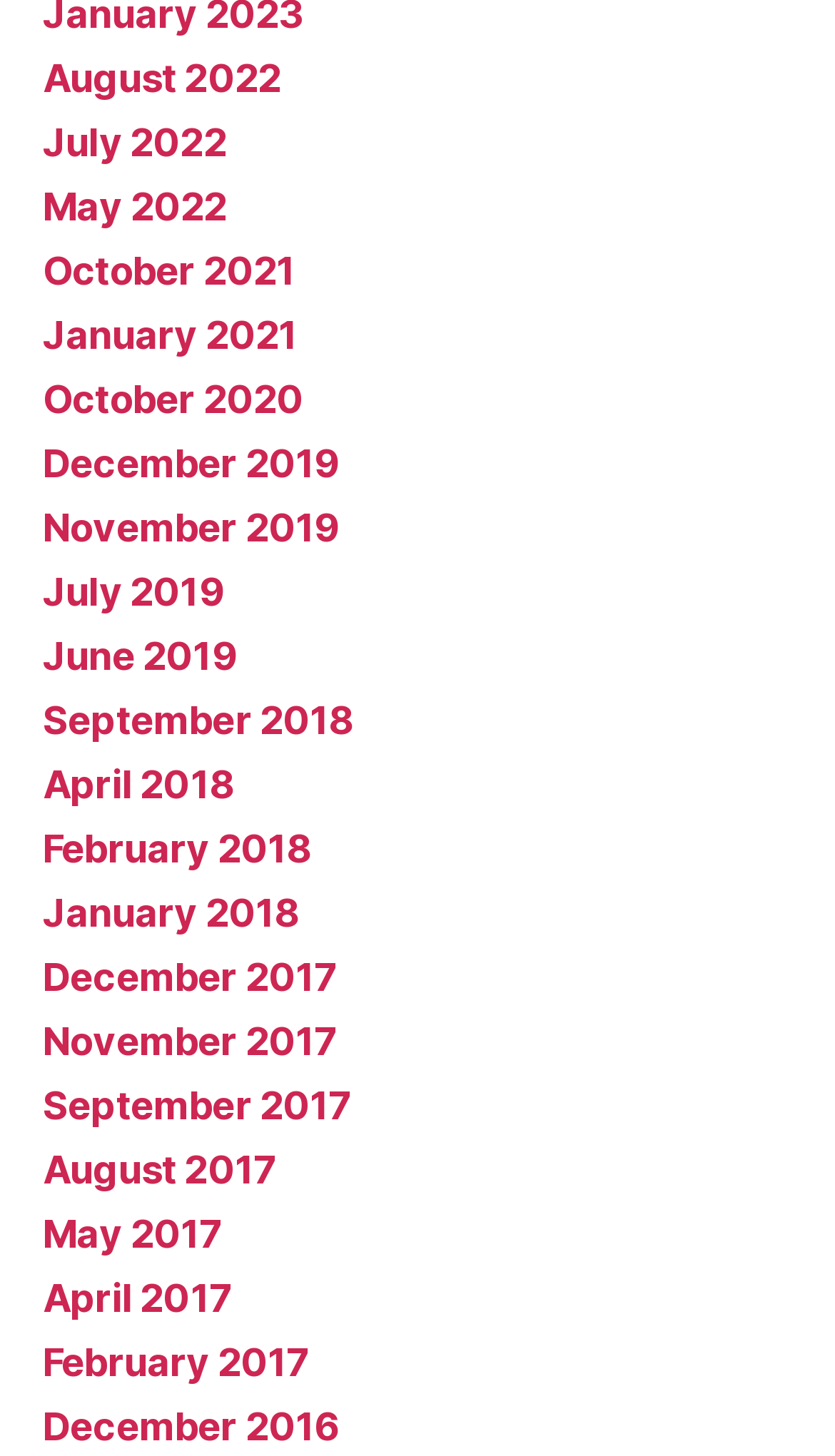Specify the bounding box coordinates of the area to click in order to follow the given instruction: "view December 2019."

[0.051, 0.302, 0.406, 0.333]